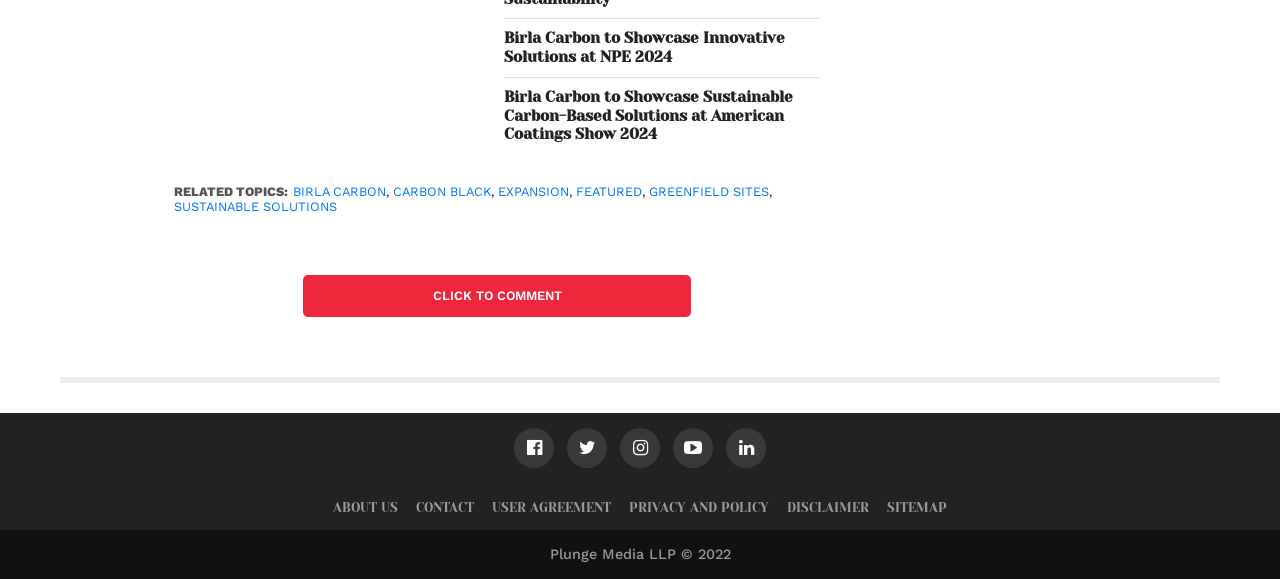What are the related topics?
Please provide a comprehensive answer based on the information in the image.

The webpage has a section labeled 'RELATED TOPICS:' which lists several topics, including BIRLA CARBON, CARBON BLACK, EXPANSION, FEATURED, GREENFIELD SITES, and SUSTAINABLE SOLUTIONS.